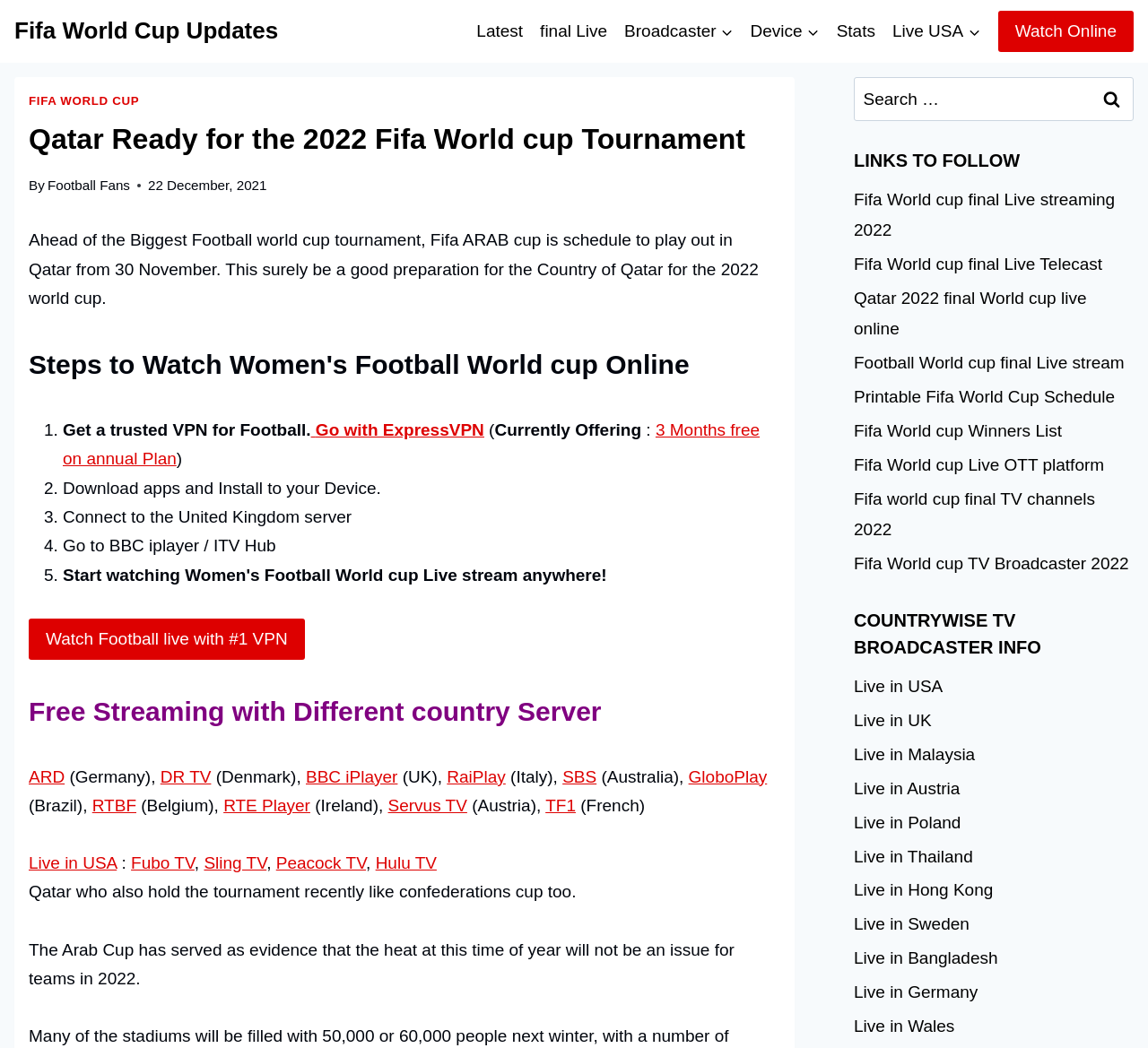Please answer the following question using a single word or phrase: 
What is the upcoming football tournament in Qatar?

Fifa ARAB cup